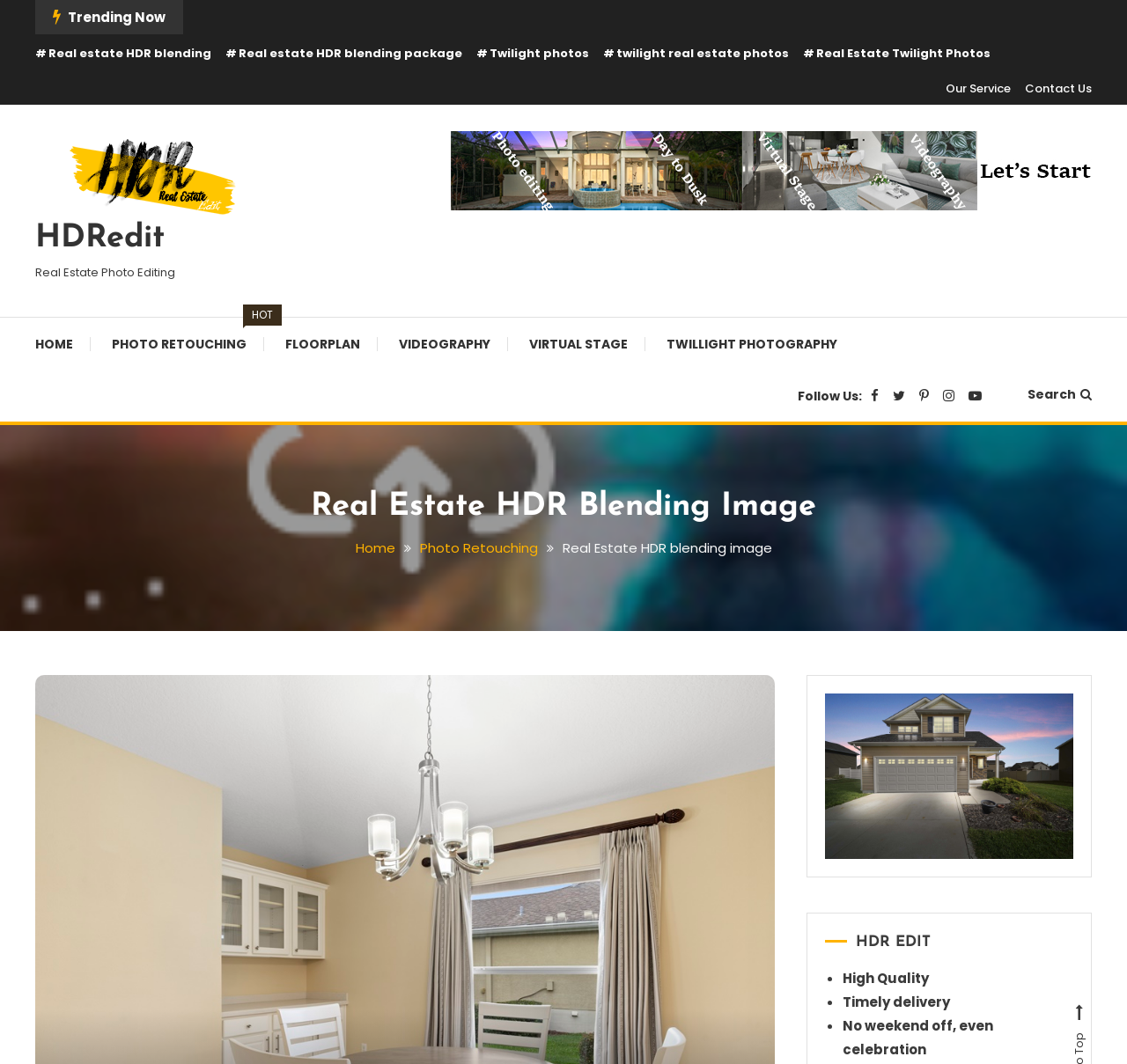Identify the bounding box of the UI component described as: "Videography".

[0.338, 0.299, 0.451, 0.349]